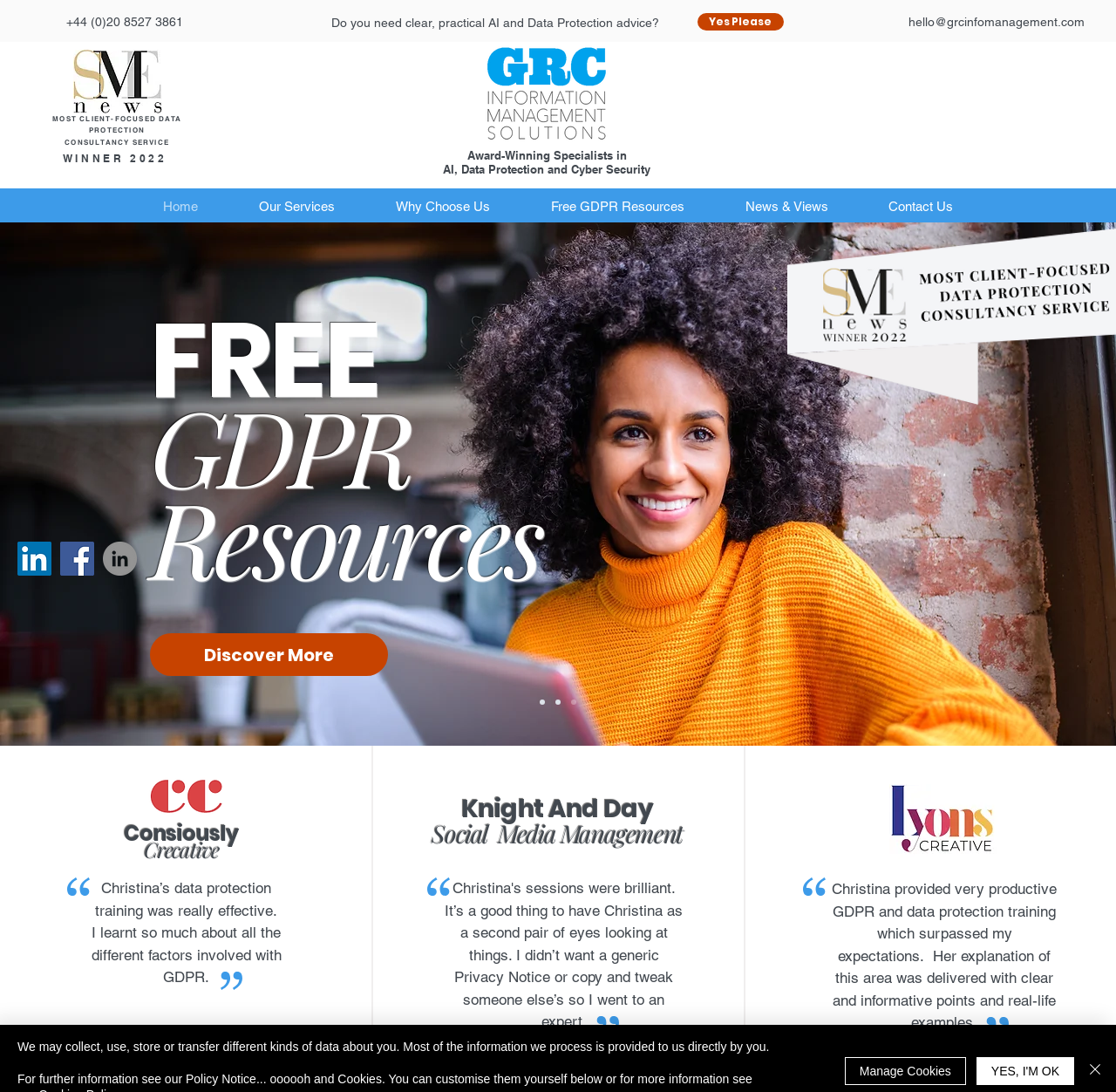Using the information in the image, give a comprehensive answer to the question: 
What is the position of the social media links?

I found the position of the social media links by looking at the bottom left section of the webpage, where I saw a list of links with images, including LinkedIn and Facebook. These links are likely social media links for the company.